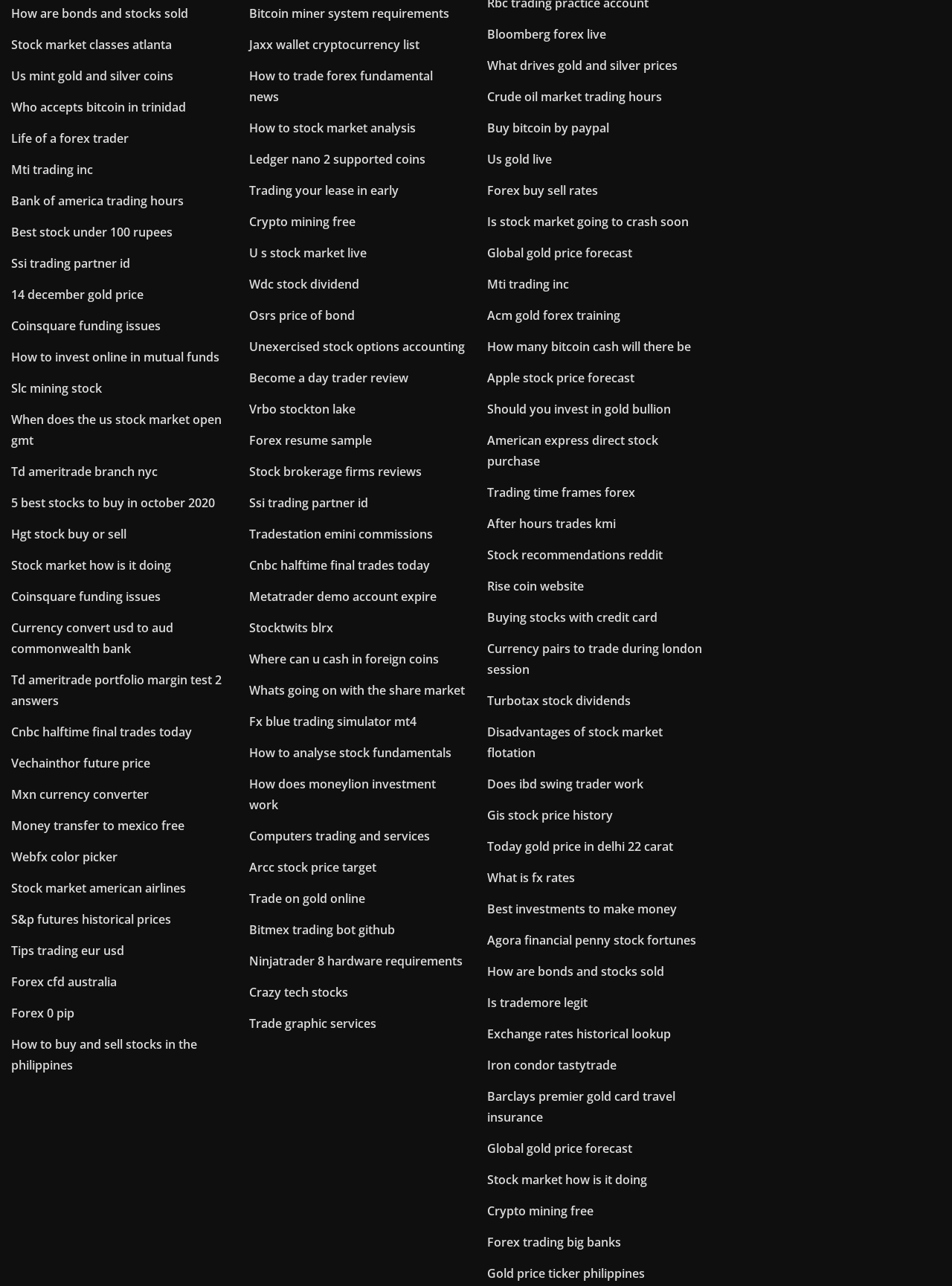Please identify the bounding box coordinates for the region that you need to click to follow this instruction: "go to Contact page".

None